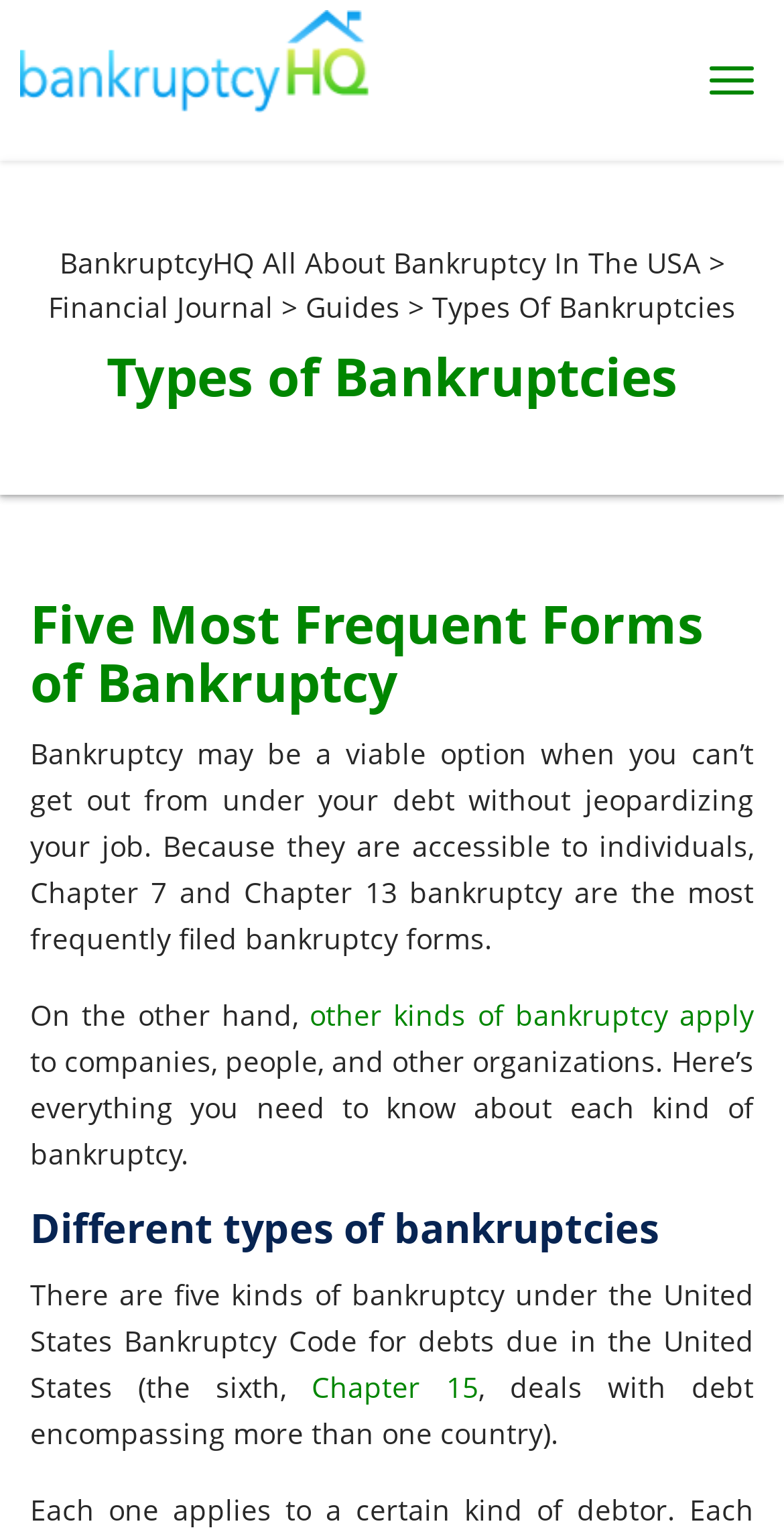Identify the bounding box coordinates for the UI element described as: "Financial Journal". The coordinates should be provided as four floats between 0 and 1: [left, top, right, bottom].

[0.062, 0.187, 0.349, 0.212]